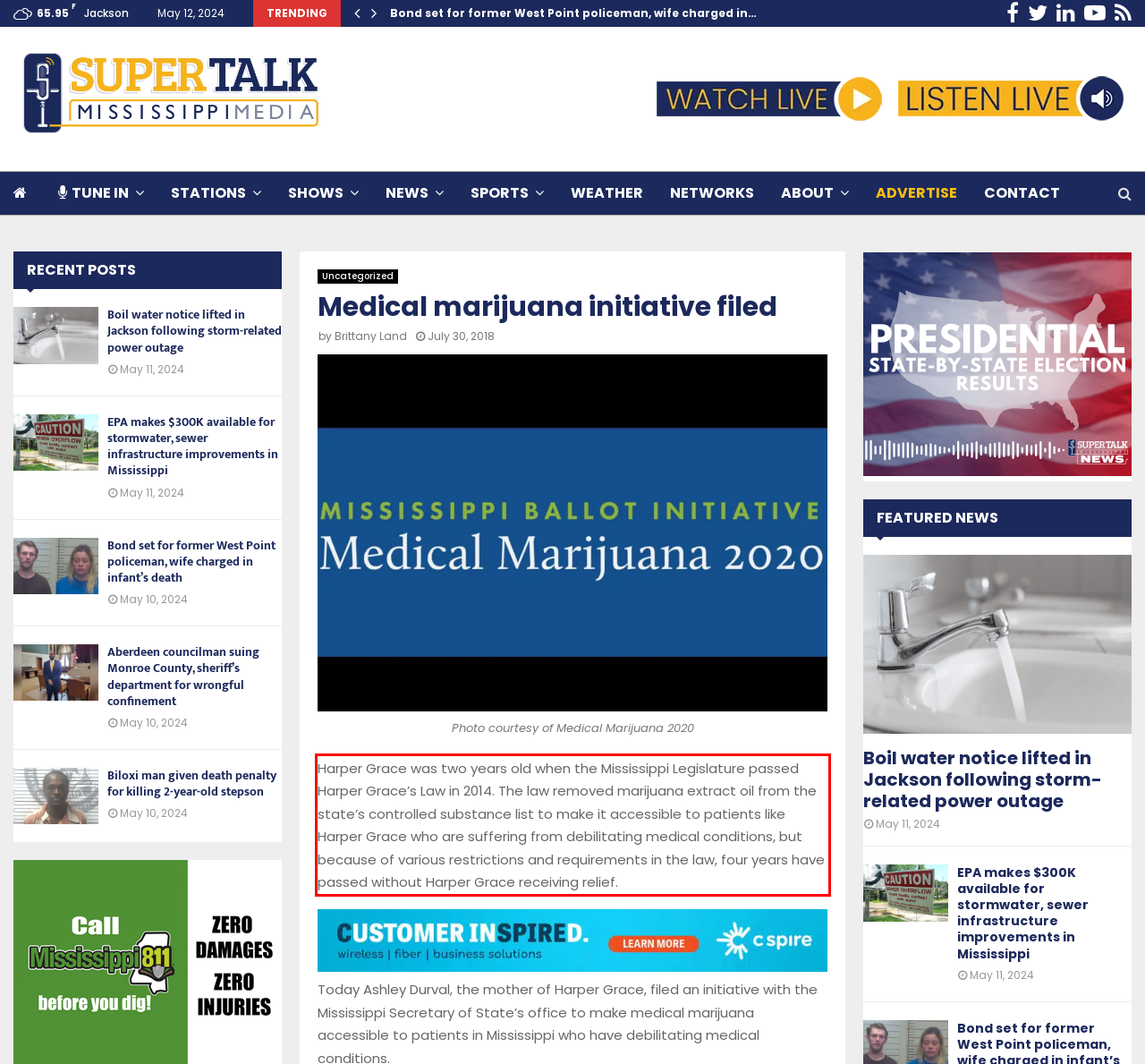With the provided screenshot of a webpage, locate the red bounding box and perform OCR to extract the text content inside it.

Harper Grace was two years old when the Mississippi Legislature passed Harper Grace’s Law in 2014. The law removed marijuana extract oil from the state’s controlled substance list to make it accessible to patients like Harper Grace who are suffering from debilitating medical conditions, but because of various restrictions and requirements in the law, four years have passed without Harper Grace receiving relief.